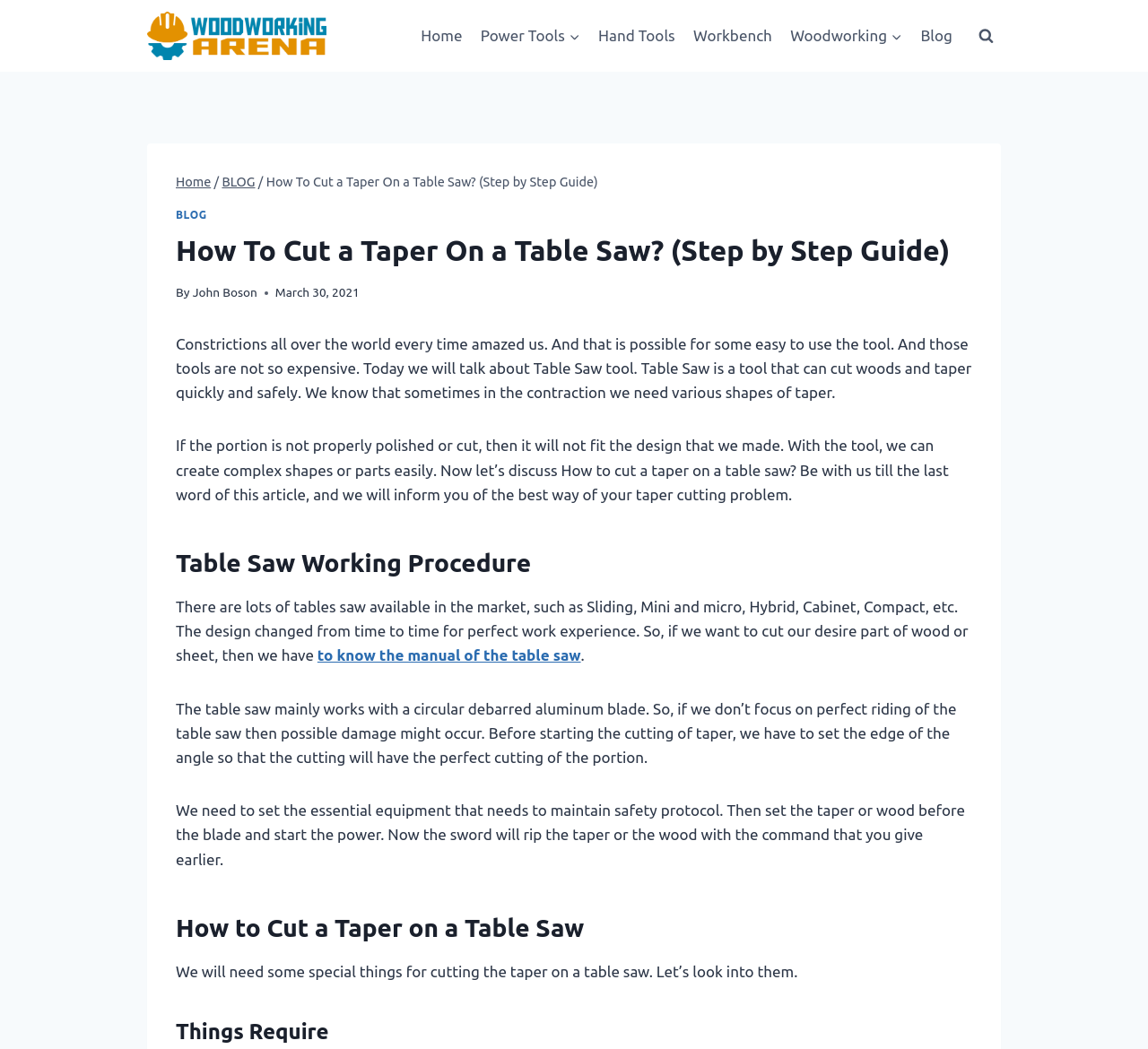Please determine the bounding box coordinates of the area that needs to be clicked to complete this task: 'Learn about 'How to Cut a Taper on a Table Saw''. The coordinates must be four float numbers between 0 and 1, formatted as [left, top, right, bottom].

[0.153, 0.866, 0.847, 0.902]